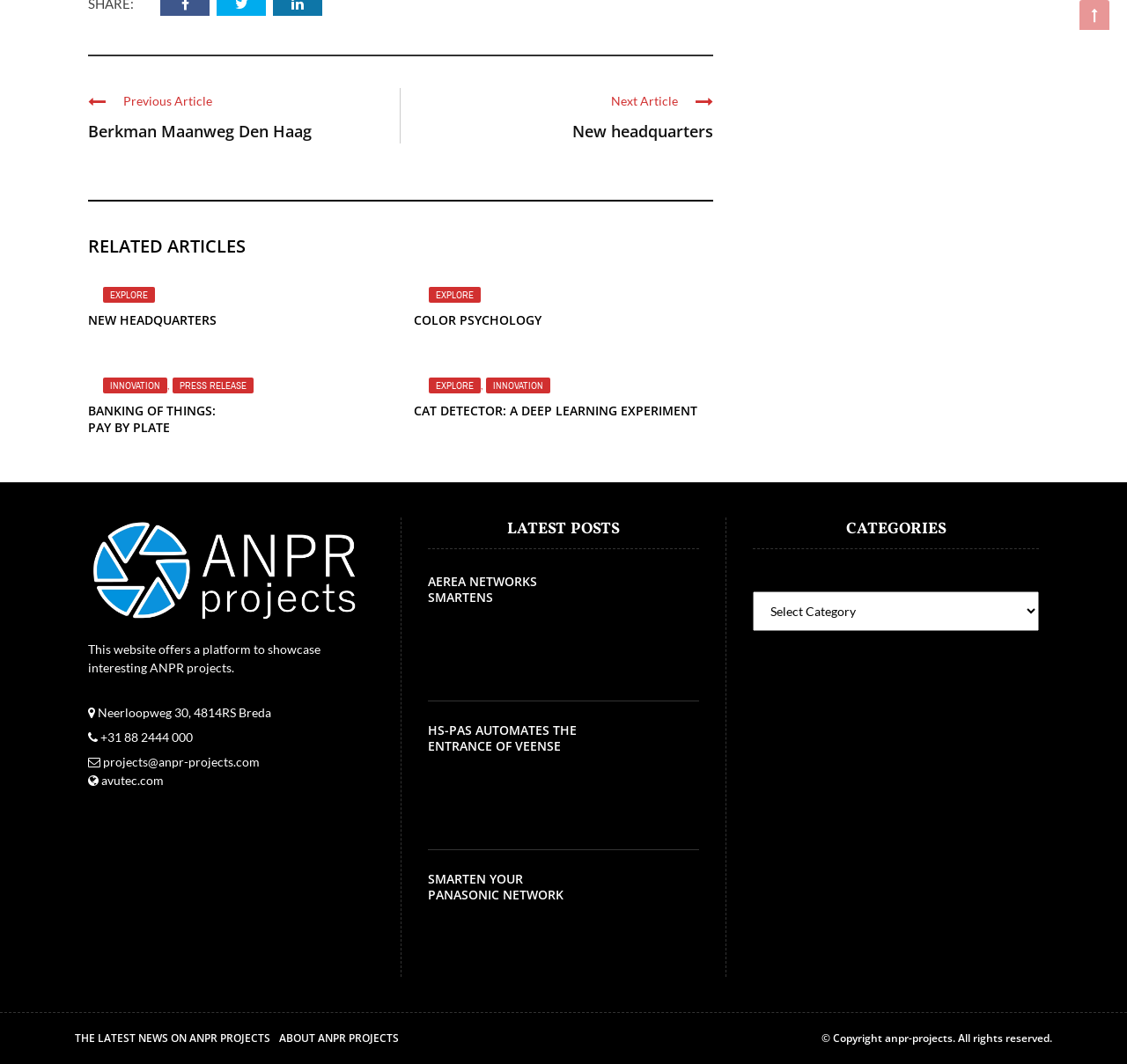Locate the bounding box coordinates of the element that needs to be clicked to carry out the instruction: "Read 'RELATED ARTICLES'". The coordinates should be given as four float numbers ranging from 0 to 1, i.e., [left, top, right, bottom].

[0.078, 0.219, 0.633, 0.244]